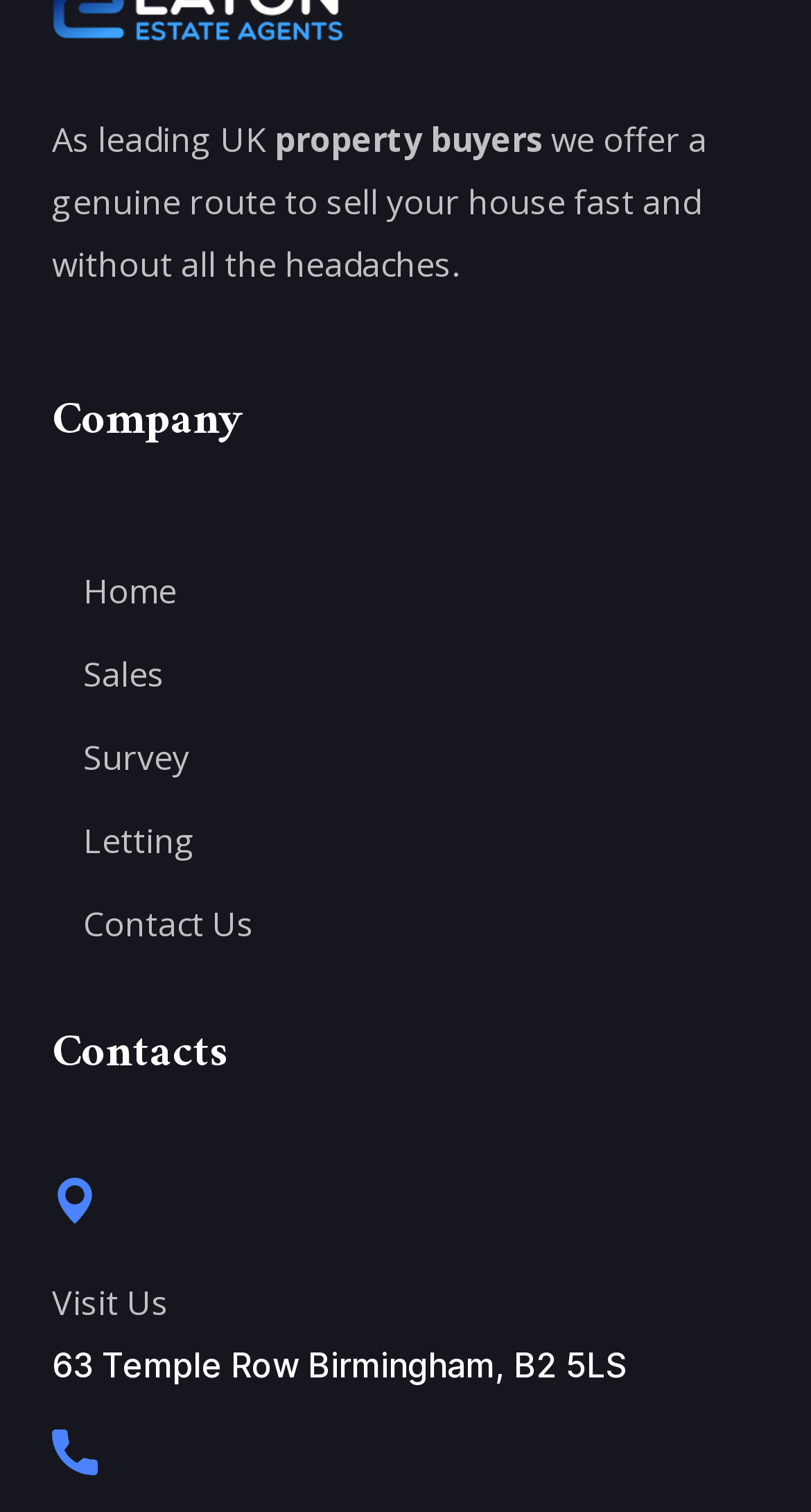How many headings are present on the webpage?
Answer with a single word or phrase by referring to the visual content.

3